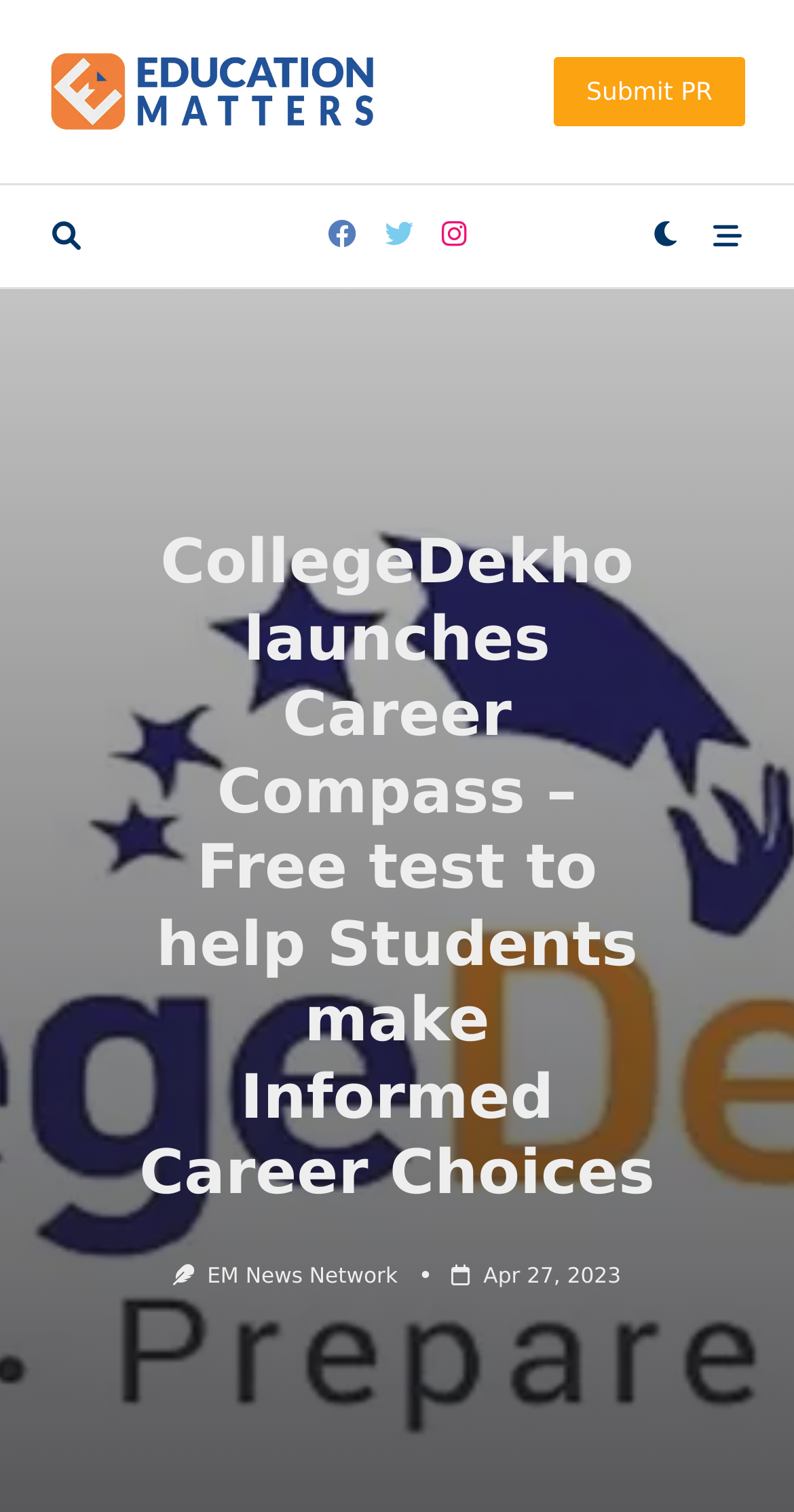Using the element description Apr 27, 2023Apr 27, 2023, predict the bounding box coordinates for the UI element. Provide the coordinates in (top-left x, top-left y, bottom-right x, bottom-right y) format with values ranging from 0 to 1.

[0.609, 0.837, 0.782, 0.853]